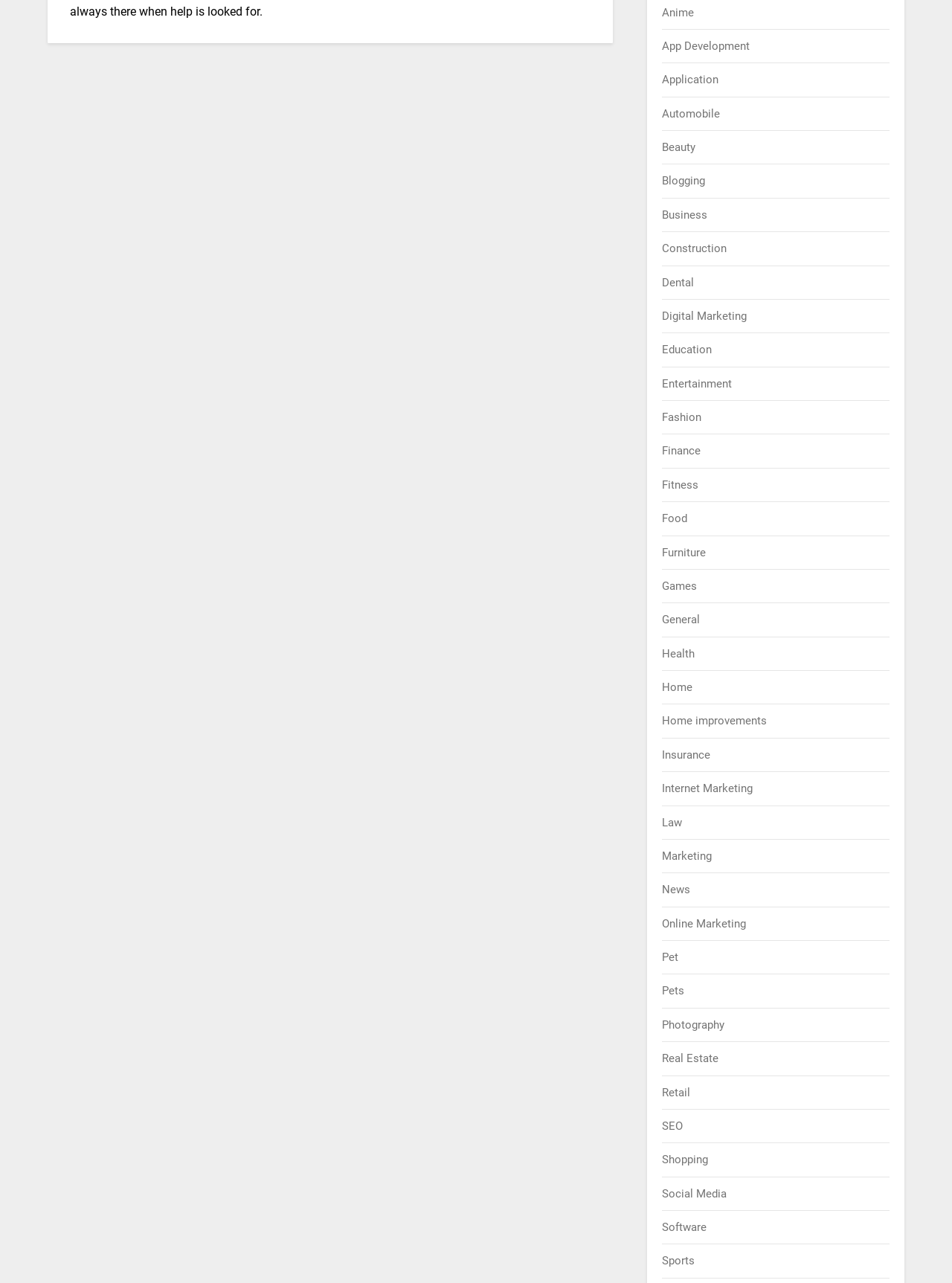What are the categories listed on the webpage? Using the information from the screenshot, answer with a single word or phrase.

Various categories